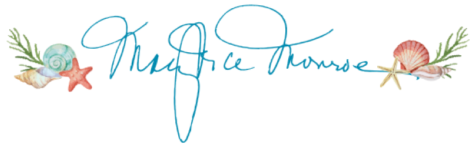Please provide a comprehensive response to the question based on the details in the image: What elements surround the signature?

The caption states that surrounding the signature are beautifully illustrated seashells and marine elements, including a starfish and a sea snail, which embody a coastal aesthetic.